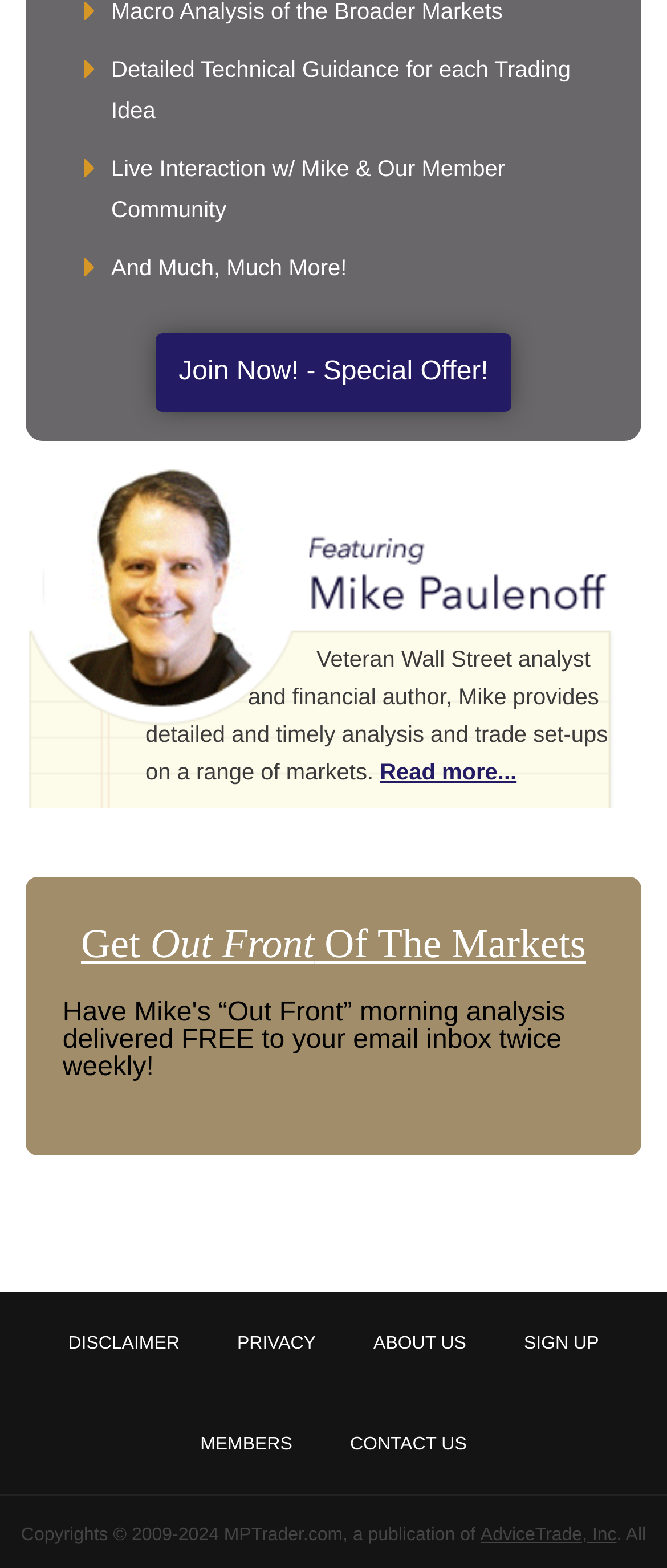Can you specify the bounding box coordinates for the region that should be clicked to fulfill this instruction: "Read more about Mike's analysis and trade set-ups".

[0.569, 0.484, 0.775, 0.5]